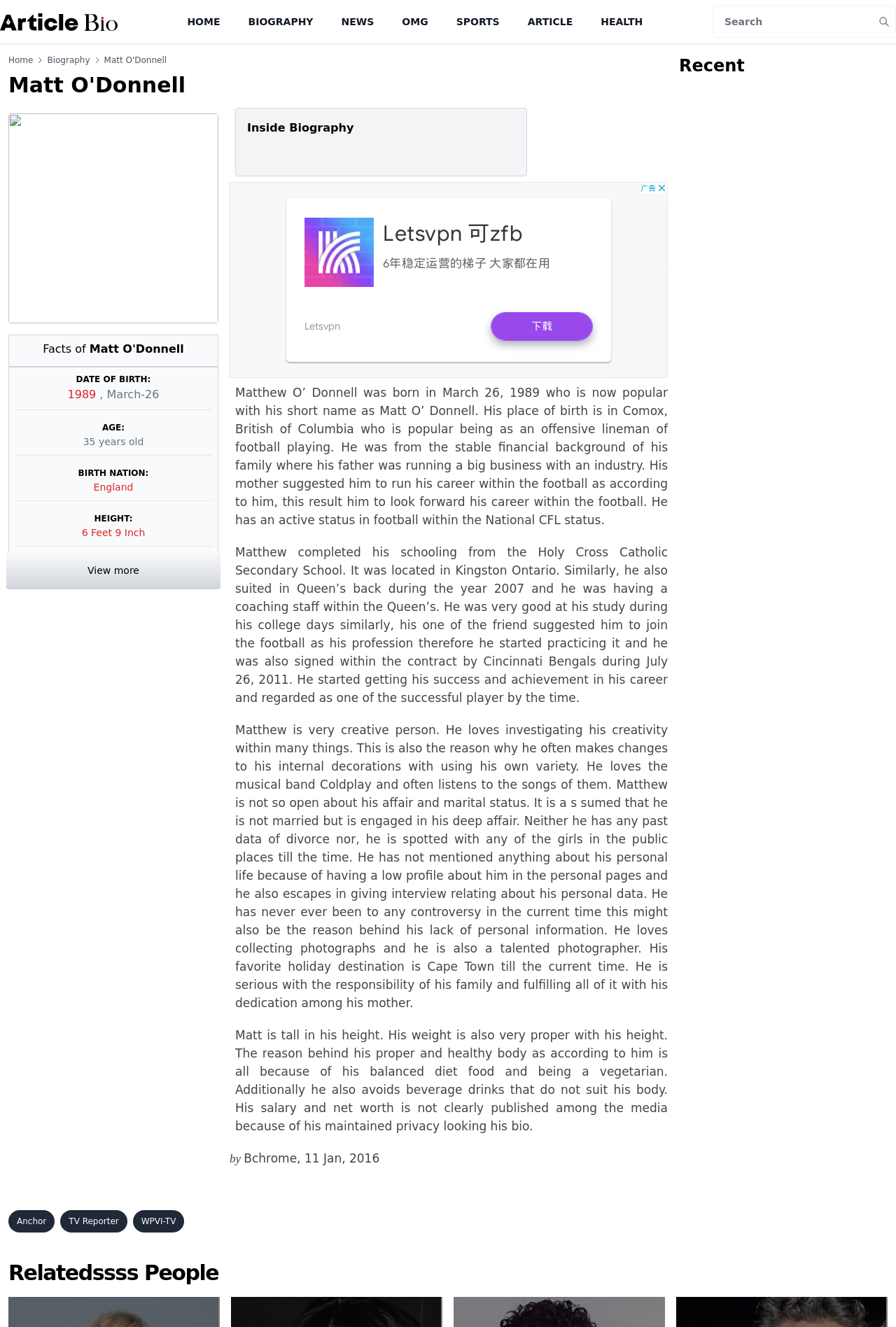Can you pinpoint the bounding box coordinates for the clickable element required for this instruction: "Check the recent news"? The coordinates should be four float numbers between 0 and 1, i.e., [left, top, right, bottom].

[0.758, 0.041, 0.991, 0.058]